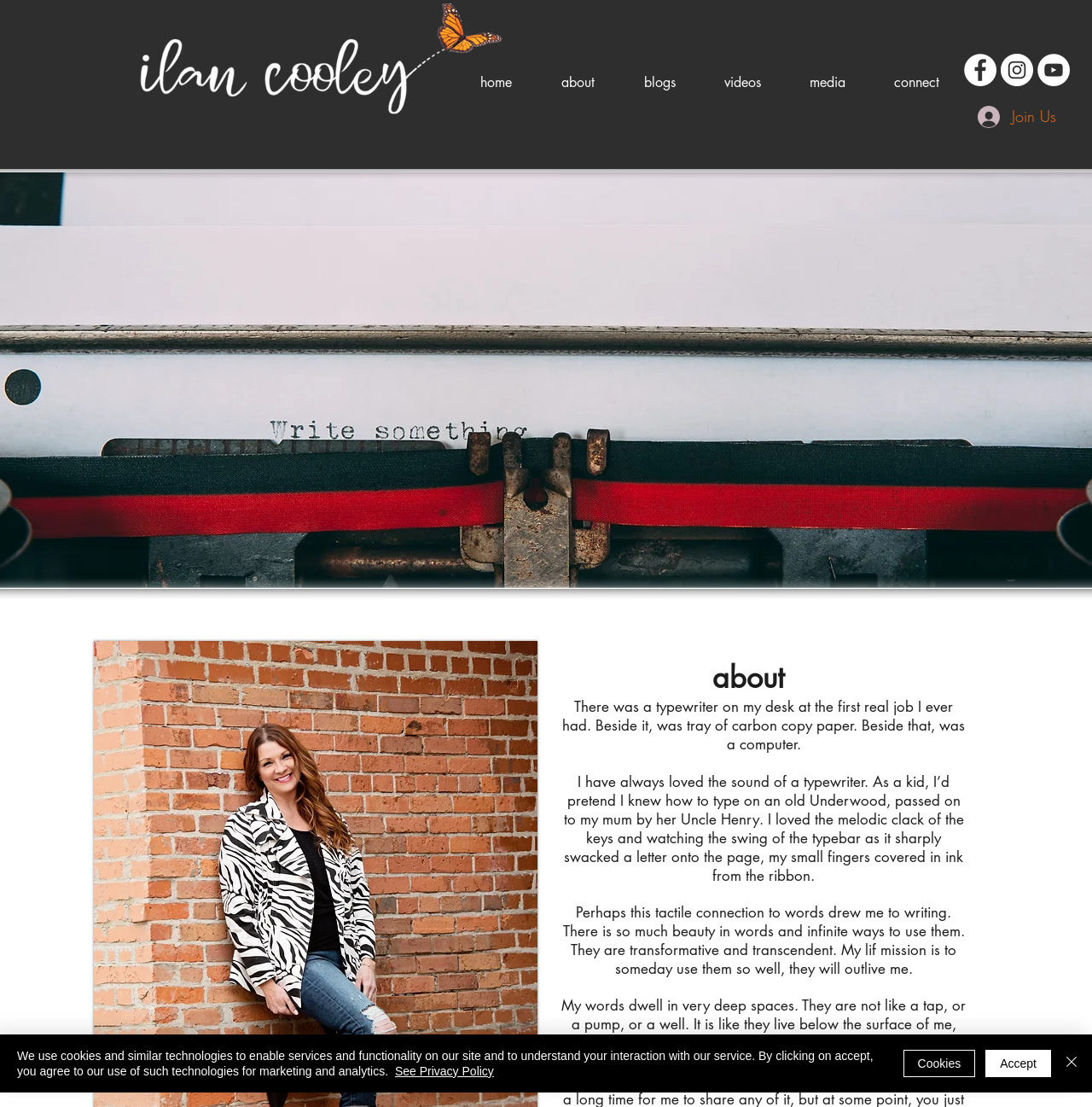How many social media links are there?
Observe the image and answer the question with a one-word or short phrase response.

3